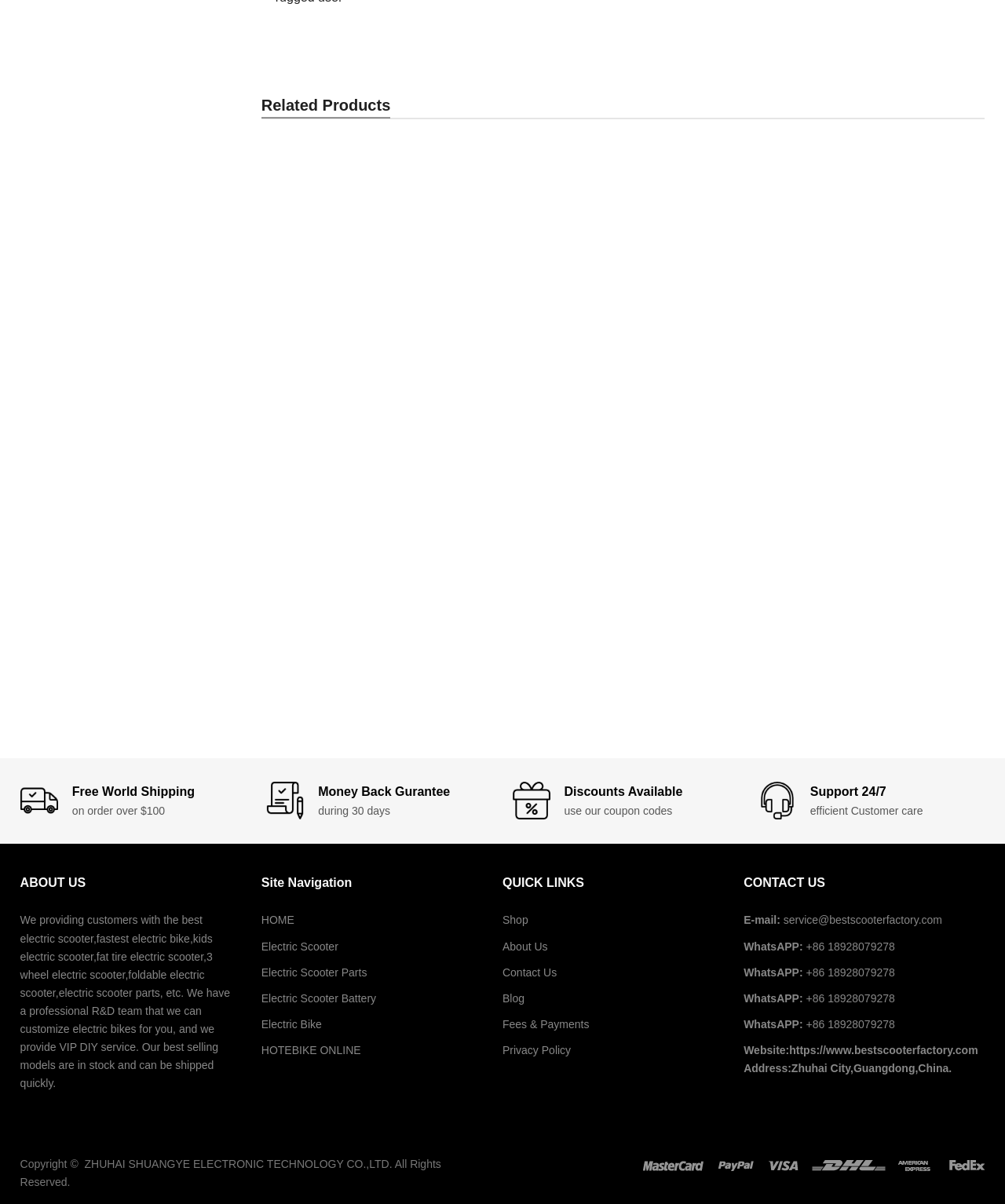Please specify the bounding box coordinates of the region to click in order to perform the following instruction: "Click on the '48V 500W dual motor S21 electric powered scooter' link".

[0.811, 0.403, 0.98, 0.544]